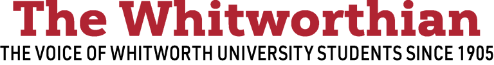Give an elaborate caption for the image.

The image features the title banner of "The Whitworthian," the student newspaper of Whitworth University, proudly claiming its role as "The Voice of Whitworth University Students Since 1905." The bold, red letters of the newspaper's name highlight its long-standing tradition and commitment to student journalism, reflecting the publication's dedication to covering news, opinions, and events pertinent to the university community. The banner serves as a visual anchor for the website, inviting readers to engage with current articles, including a piece discussing the new Honors program aimed at enriching the academic experiences of high-achieving students.